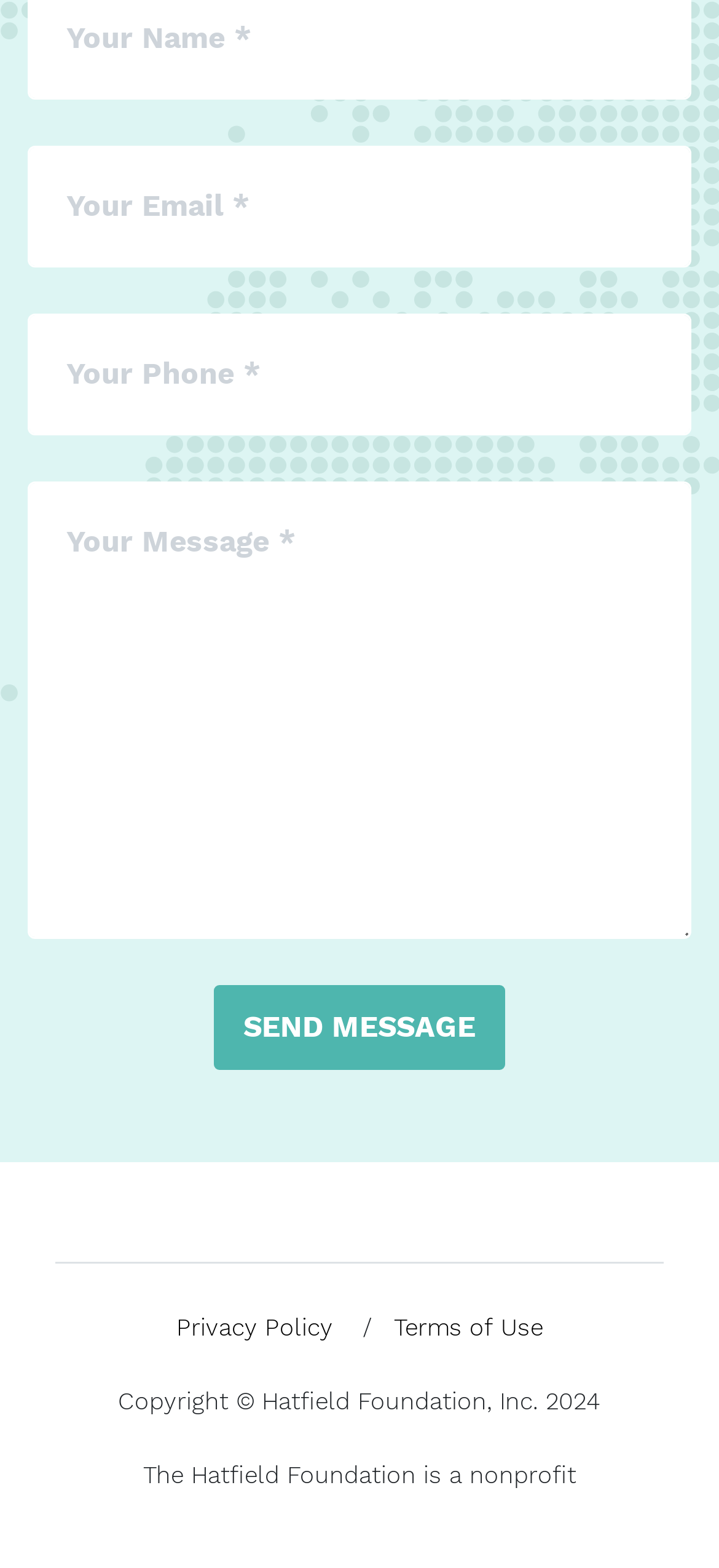Determine the bounding box of the UI element mentioned here: "alt="AOB outdoor furniture company"". The coordinates must be in the format [left, top, right, bottom] with values ranging from 0 to 1.

None